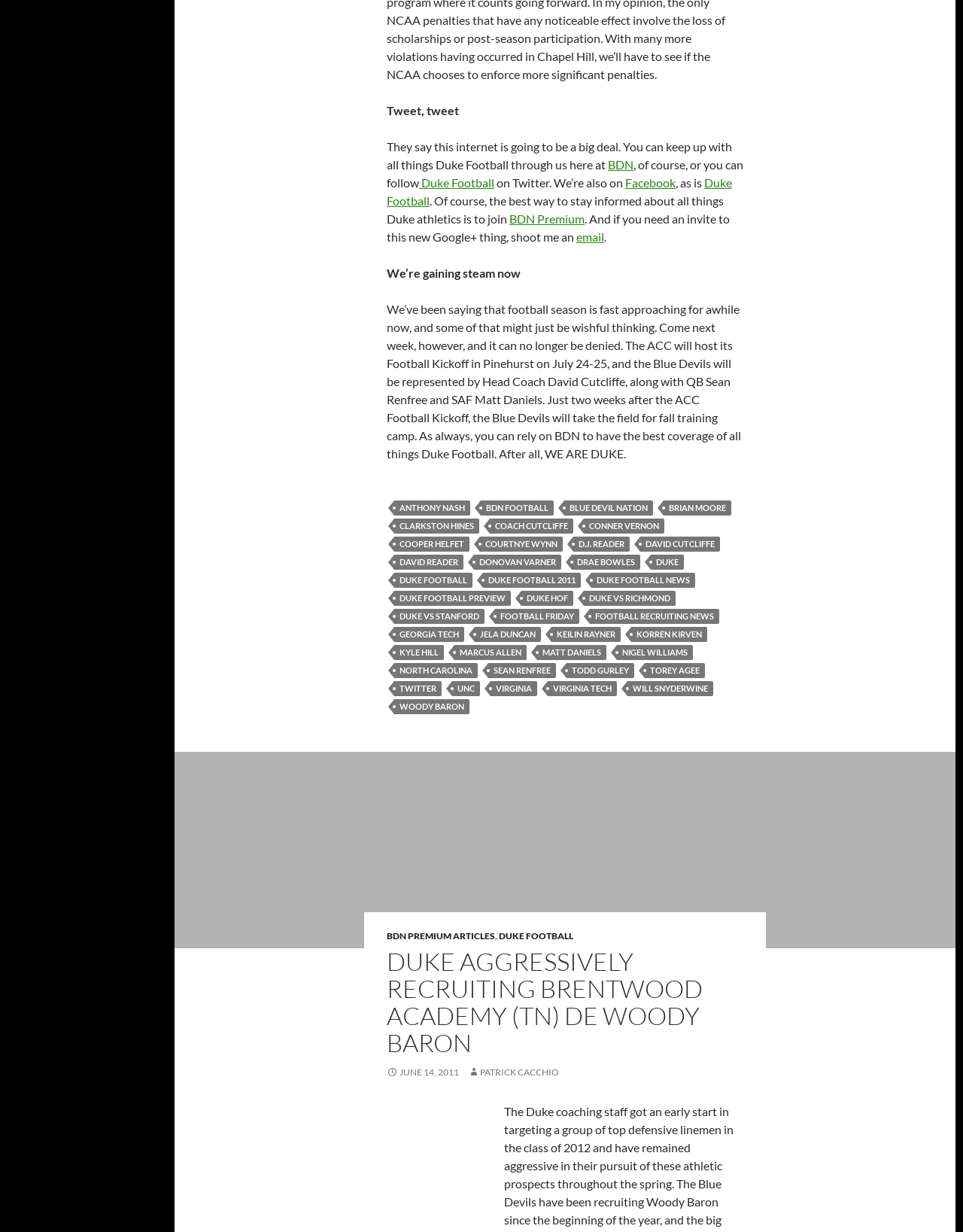What is the name of the social media platform mentioned?
From the screenshot, supply a one-word or short-phrase answer.

Twitter